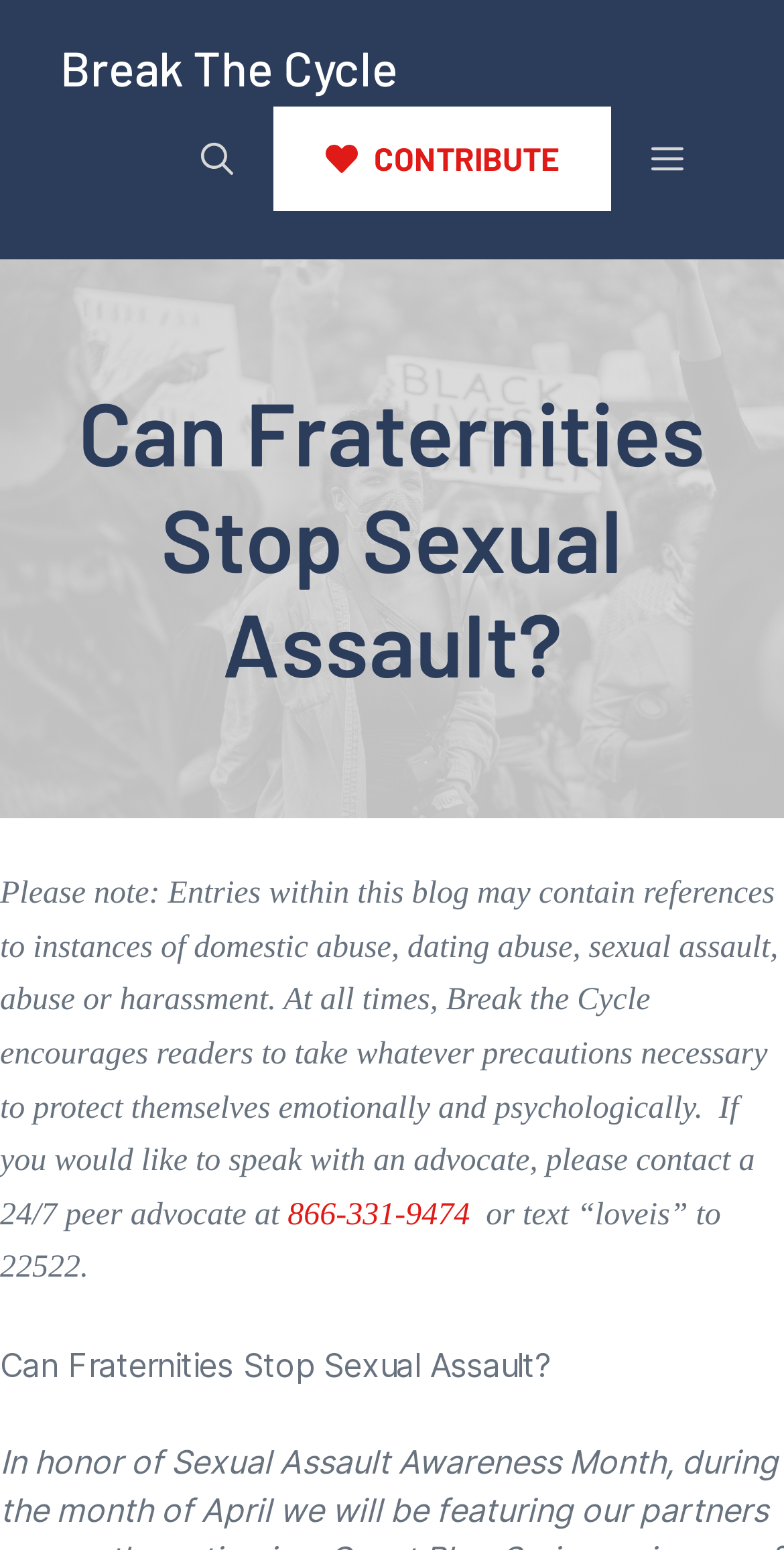Identify the bounding box coordinates for the UI element described as: "Break The Cycle". The coordinates should be provided as four floats between 0 and 1: [left, top, right, bottom].

[0.077, 0.025, 0.508, 0.062]